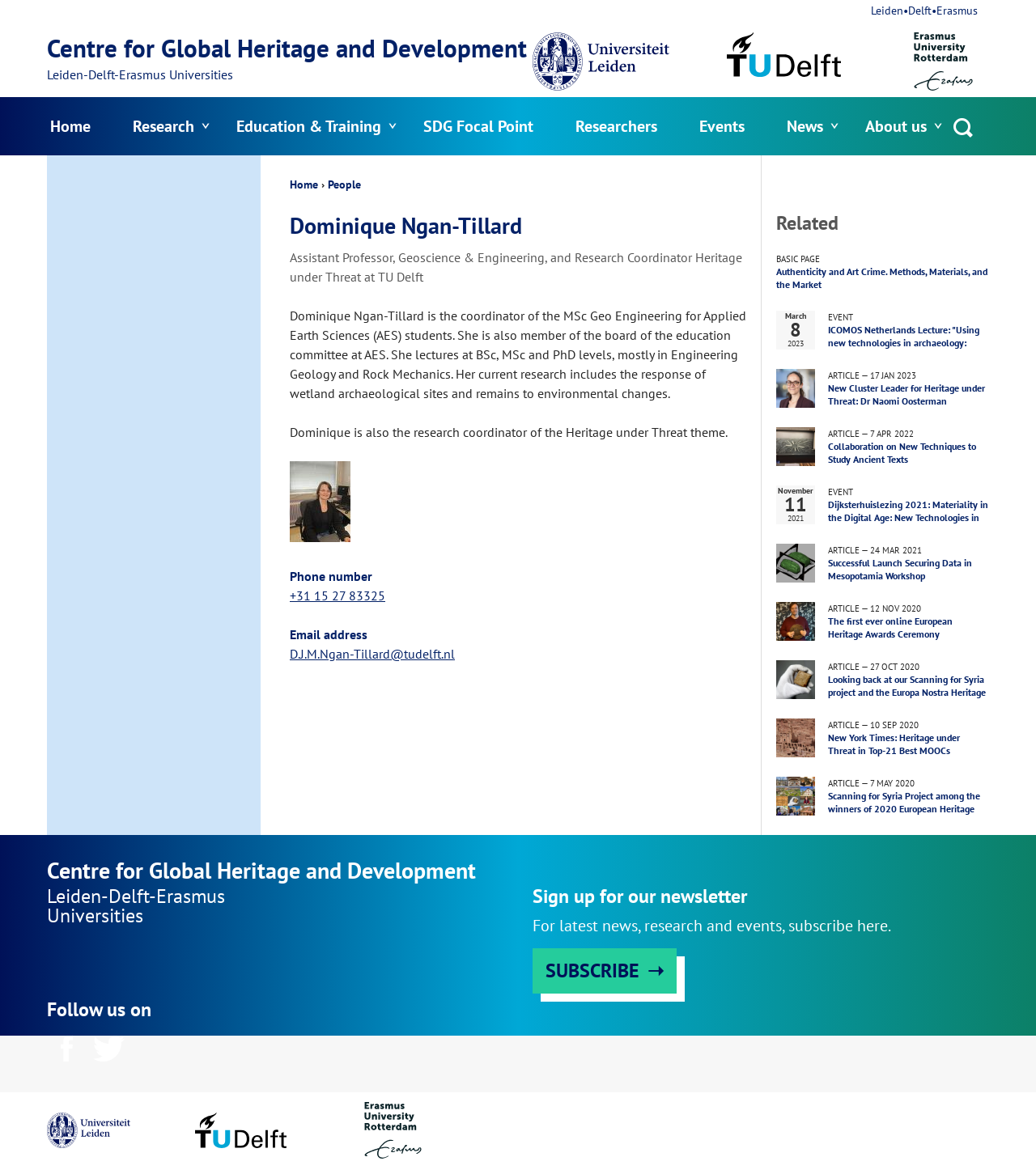Locate the UI element described as follows: "alt="Logo of Leiden University"". Return the bounding box coordinates as four float numbers between 0 and 1 in the order [left, top, right, bottom].

[0.045, 0.948, 0.126, 0.982]